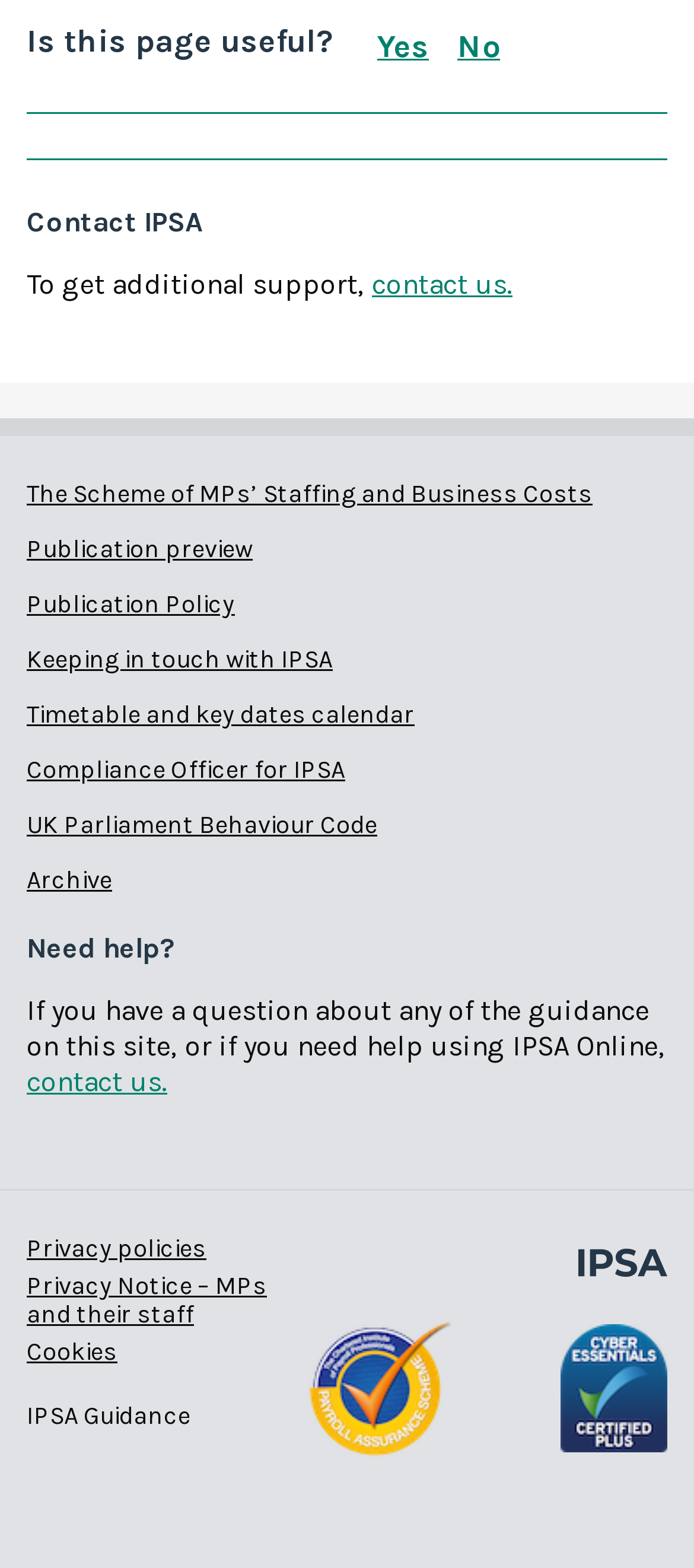Locate and provide the bounding box coordinates for the HTML element that matches this description: "Yes this page is useful".

[0.544, 0.018, 0.618, 0.041]